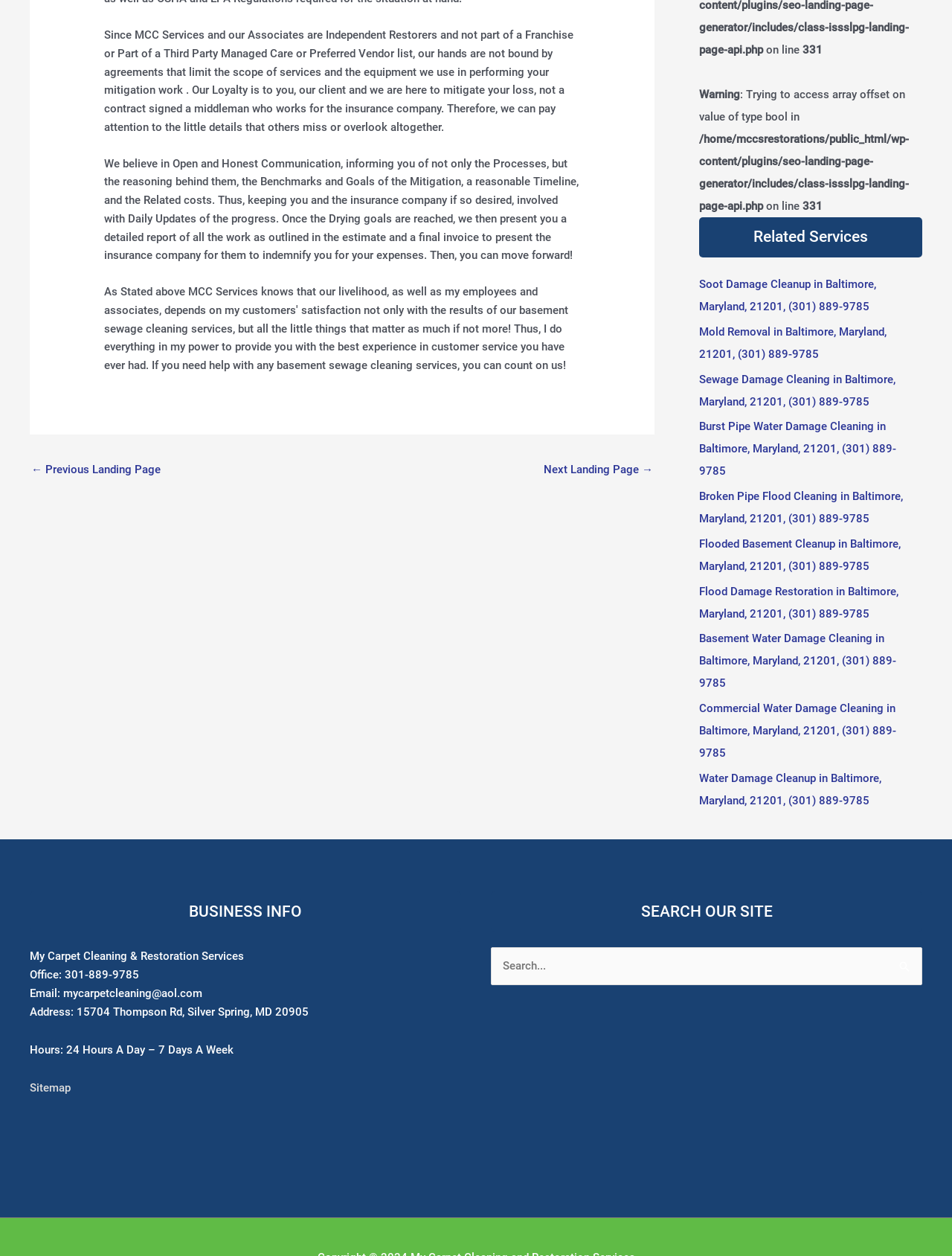Please specify the bounding box coordinates of the clickable section necessary to execute the following command: "Get more information about 'Soot Damage Cleanup in Baltimore, Maryland, 21201'".

[0.734, 0.221, 0.92, 0.249]